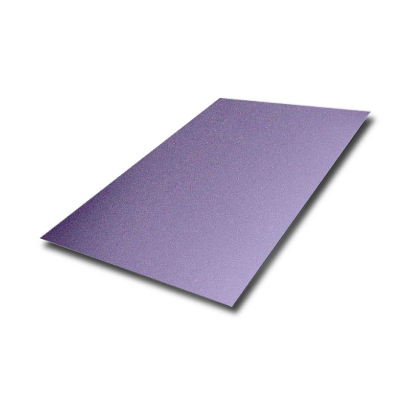Describe all elements and aspects of the image.

This image showcases a **Purple Sandblasted Stainless Steel Sheet** featuring a bead blasted finish. The surface is characterized by its unique purple hue and a textured, non-reflective quality achieved through the bead blasting process. This technique enhances the aesthetic appeal while providing durability, making it suitable for various decorative applications. The sheet is presented at an angle to highlight its smooth surface and vibrant color, emphasizing its potential as a stylish and functional material in design projects. This product is part of a selection offered by Hermes Steel, illustrating the company's commitment to high-quality, visually striking metal sheets.